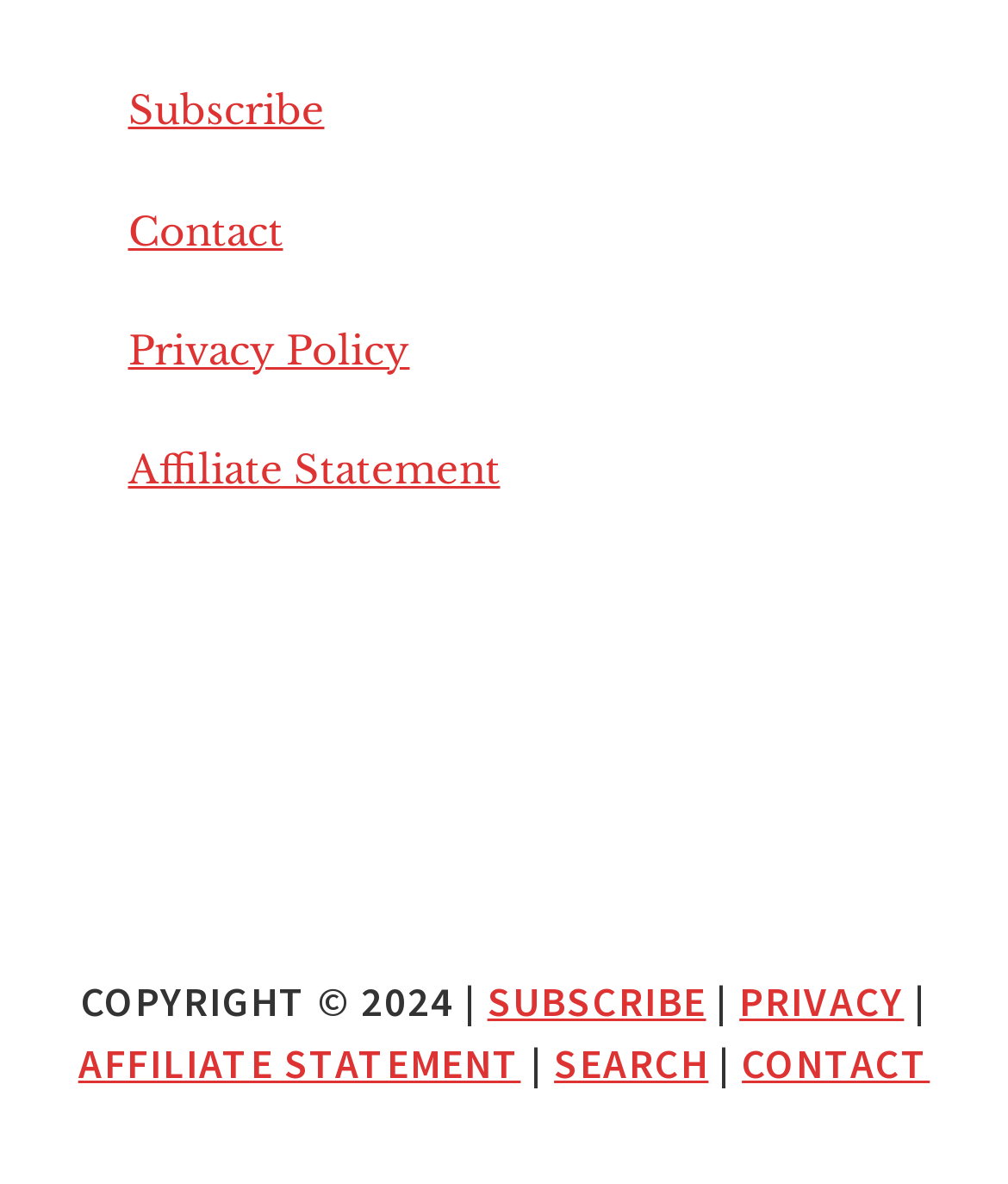Please locate the bounding box coordinates of the element that should be clicked to achieve the given instruction: "Subscribe to the newsletter".

[0.127, 0.073, 0.322, 0.114]